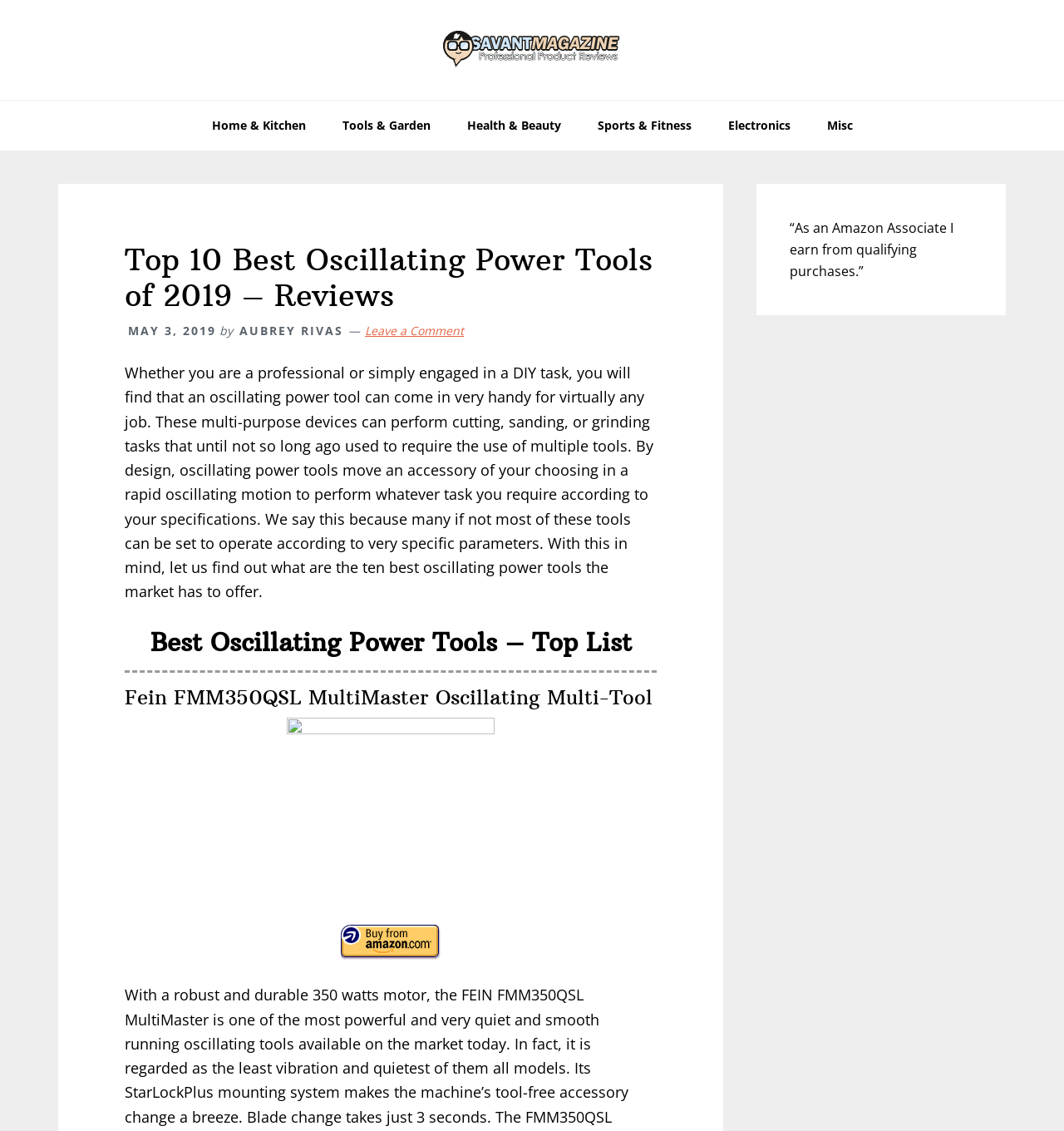Please study the image and answer the question comprehensively:
Who is the author of the article?

I found the author's name in the link element, which is 'AUBREY RIVAS'. This link is located below the main heading and above the article content, and it indicates the author of the article.